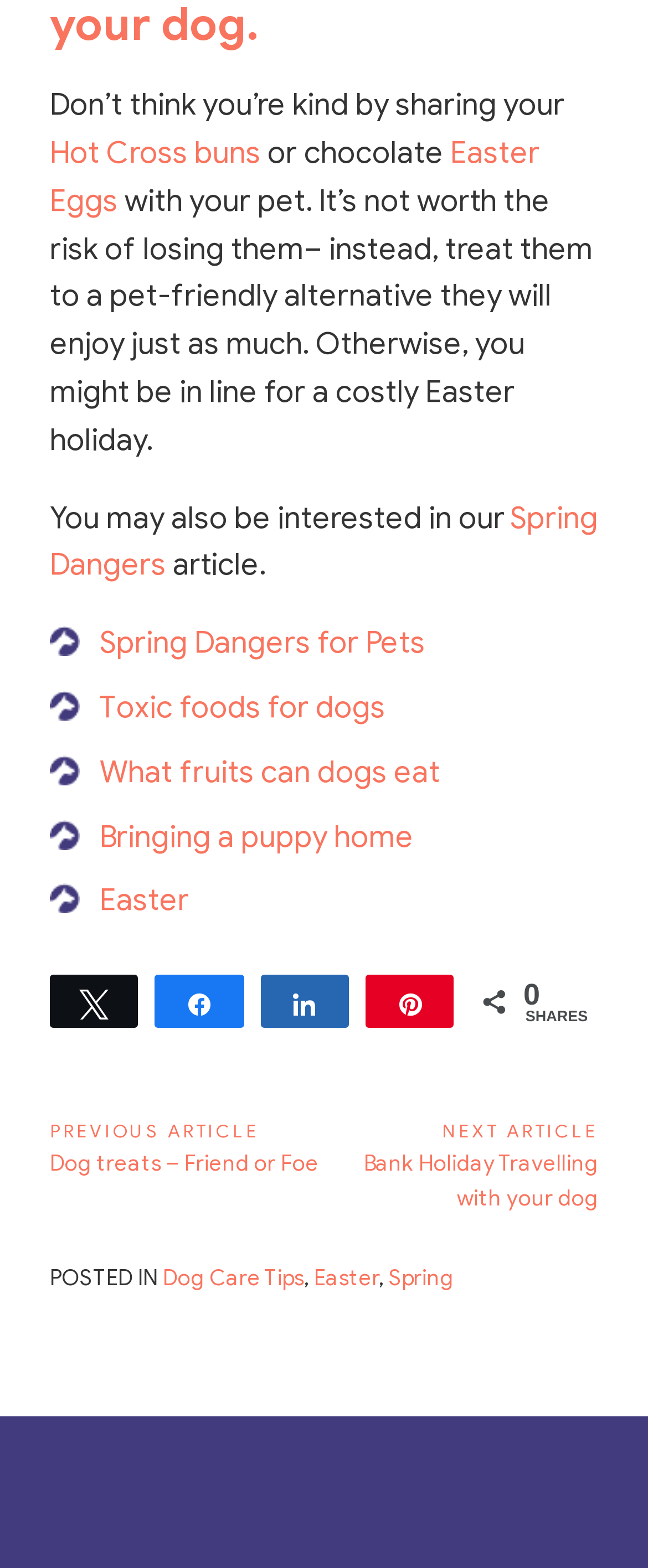Please locate the bounding box coordinates of the element that needs to be clicked to achieve the following instruction: "Read the article about Toxic foods for dogs". The coordinates should be four float numbers between 0 and 1, i.e., [left, top, right, bottom].

[0.154, 0.439, 0.595, 0.463]